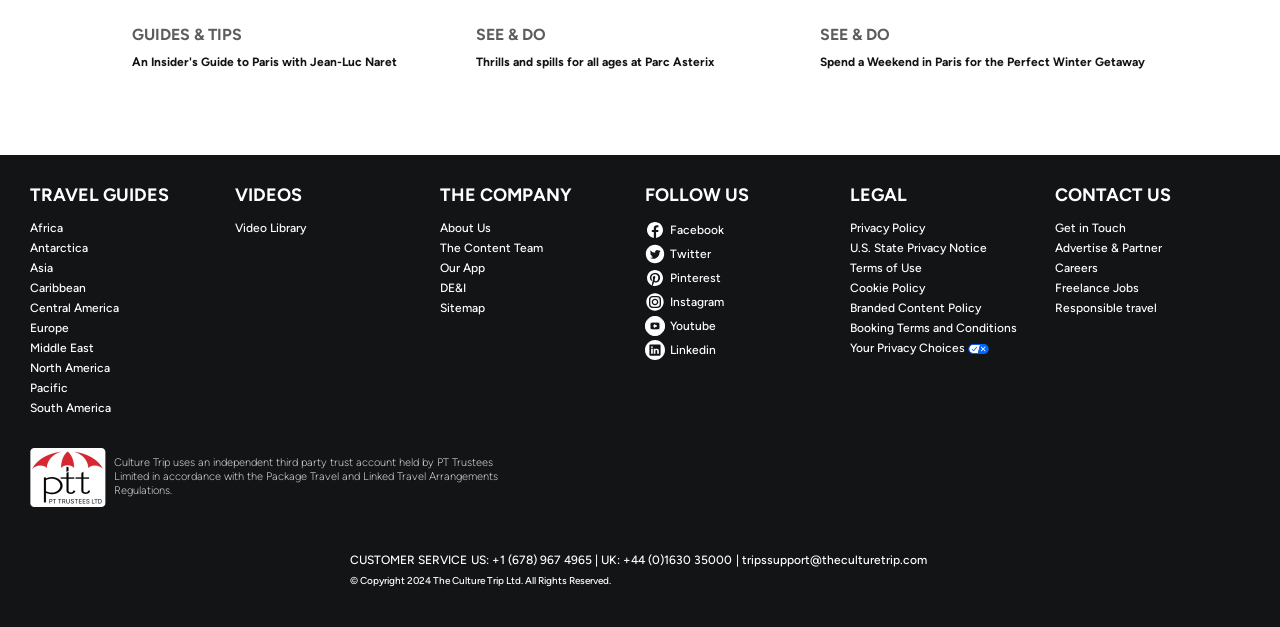Determine the bounding box coordinates of the region to click in order to accomplish the following instruction: "Read the 'An Insider's Guide to Paris with Jean-Luc Naret' article". Provide the coordinates as four float numbers between 0 and 1, specifically [left, top, right, bottom].

[0.103, 0.084, 0.359, 0.167]